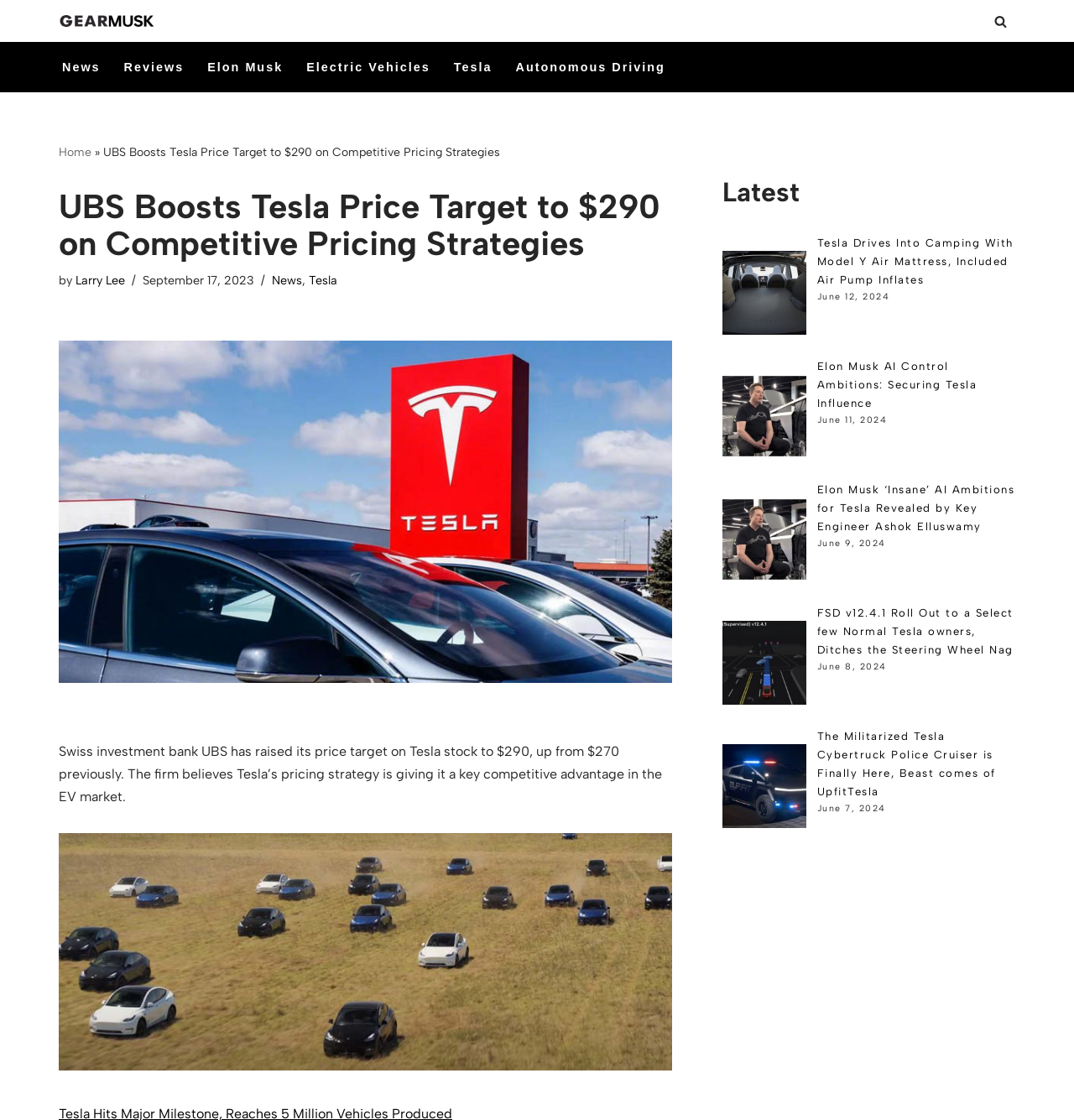What is the topic of the article?
Provide a detailed answer to the question, using the image to inform your response.

The article discusses how UBS has raised its price target on Tesla stock due to the company's flexible pricing approach, which is seen as a key strategic advantage. Therefore, the topic of the article is Tesla's pricing strategy.